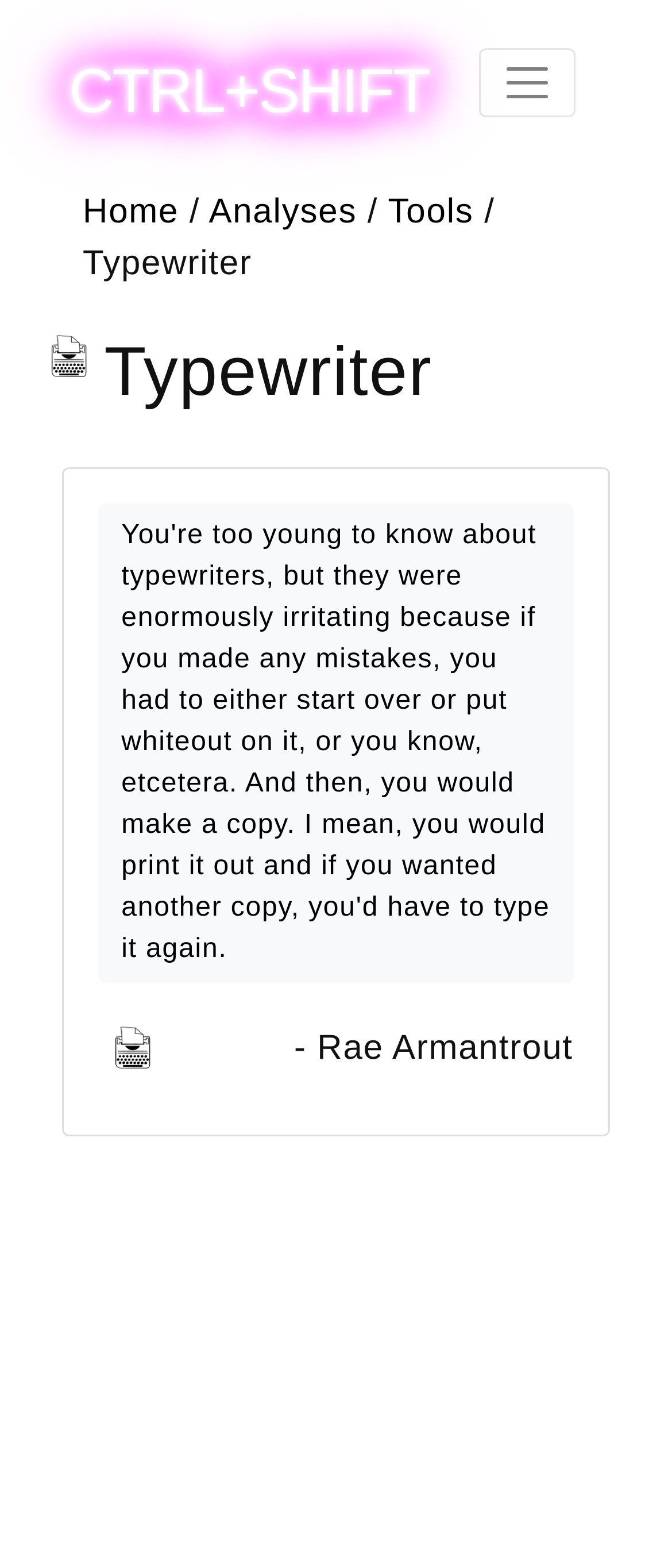Please find the bounding box coordinates in the format (top-left x, top-left y, bottom-right x, bottom-right y) for the given element description. Ensure the coordinates are floating point numbers between 0 and 1. Description: Home

[0.123, 0.123, 0.266, 0.151]